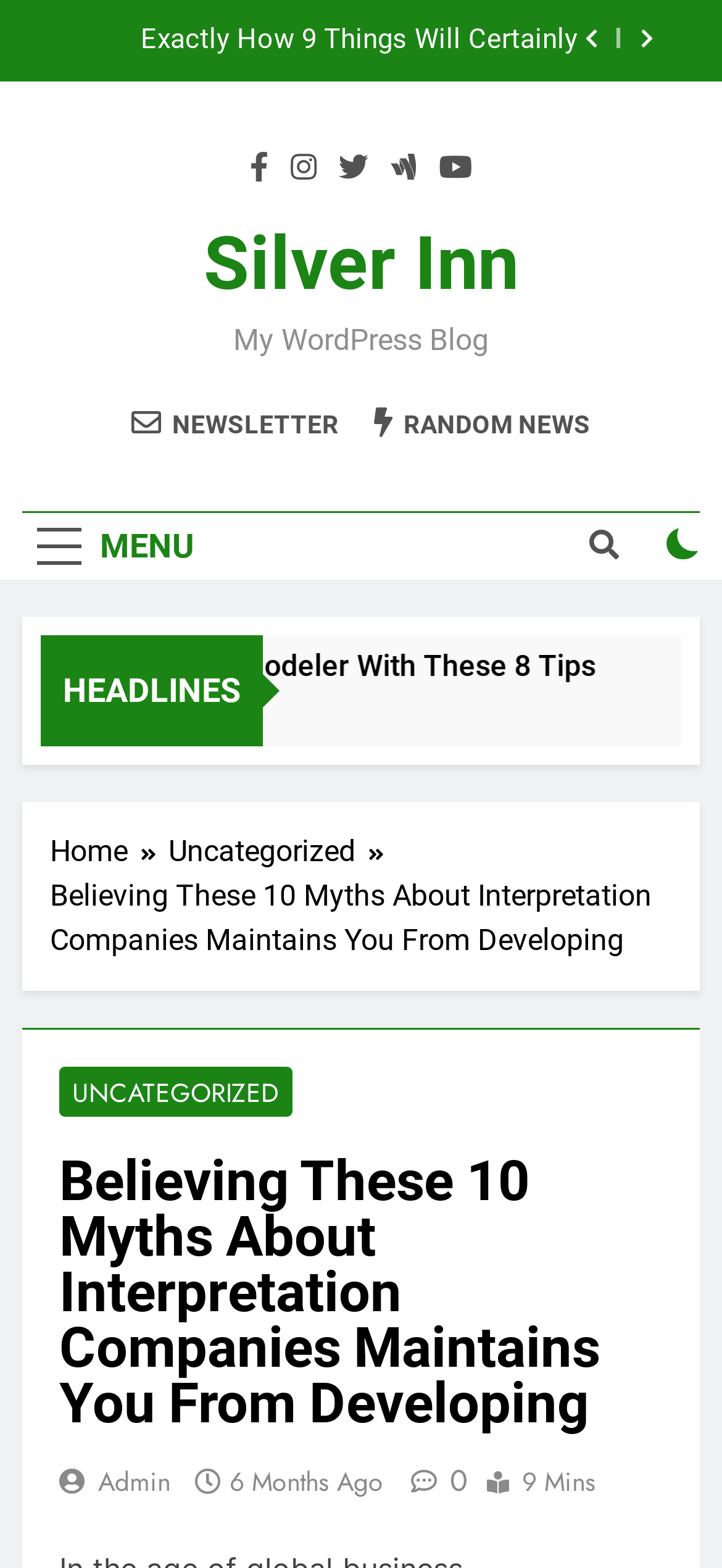What is the principal heading displayed on the webpage?

Believing These 10 Myths About Interpretation Companies Maintains You From Developing